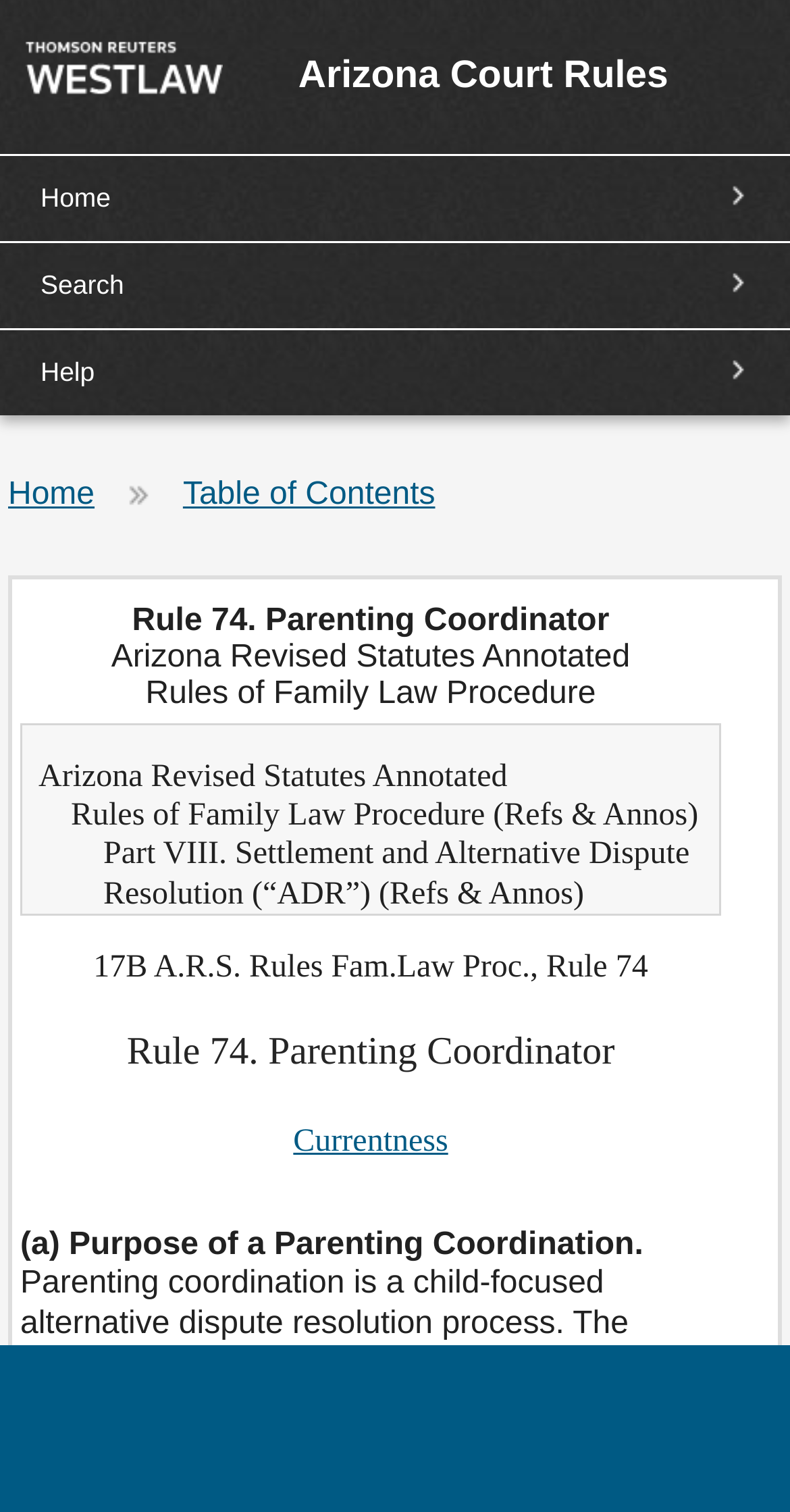Find the bounding box coordinates for the area you need to click to carry out the instruction: "Click the Best Helmet Offers Under 2000 INR link". The coordinates should be four float numbers between 0 and 1, indicated as [left, top, right, bottom].

None